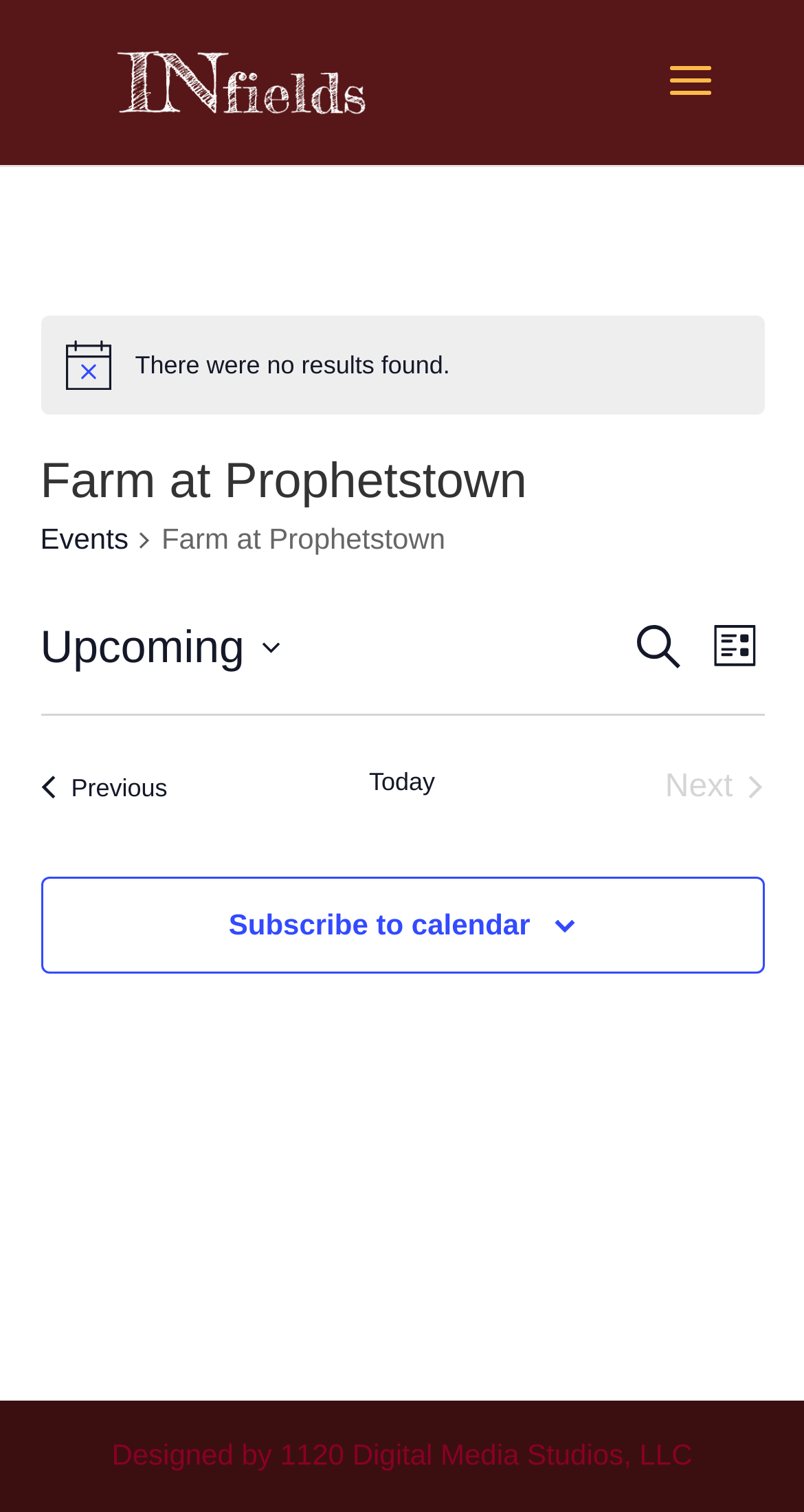Bounding box coordinates must be specified in the format (top-left x, top-left y, bottom-right x, bottom-right y). All values should be floating point numbers between 0 and 1. What are the bounding box coordinates of the UI element described as: Upcoming Upcoming

[0.05, 0.405, 0.348, 0.45]